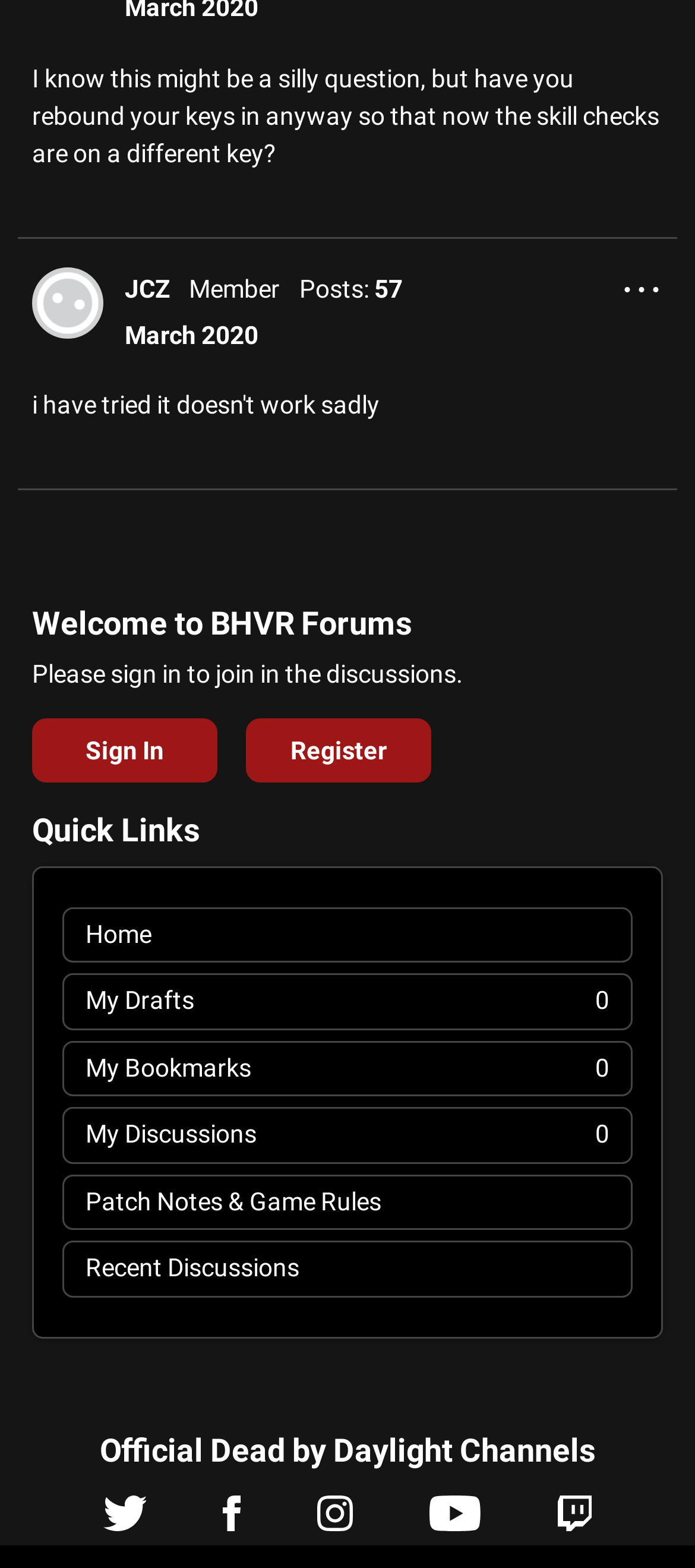How many social media channels are listed? Refer to the image and provide a one-word or short phrase answer.

5